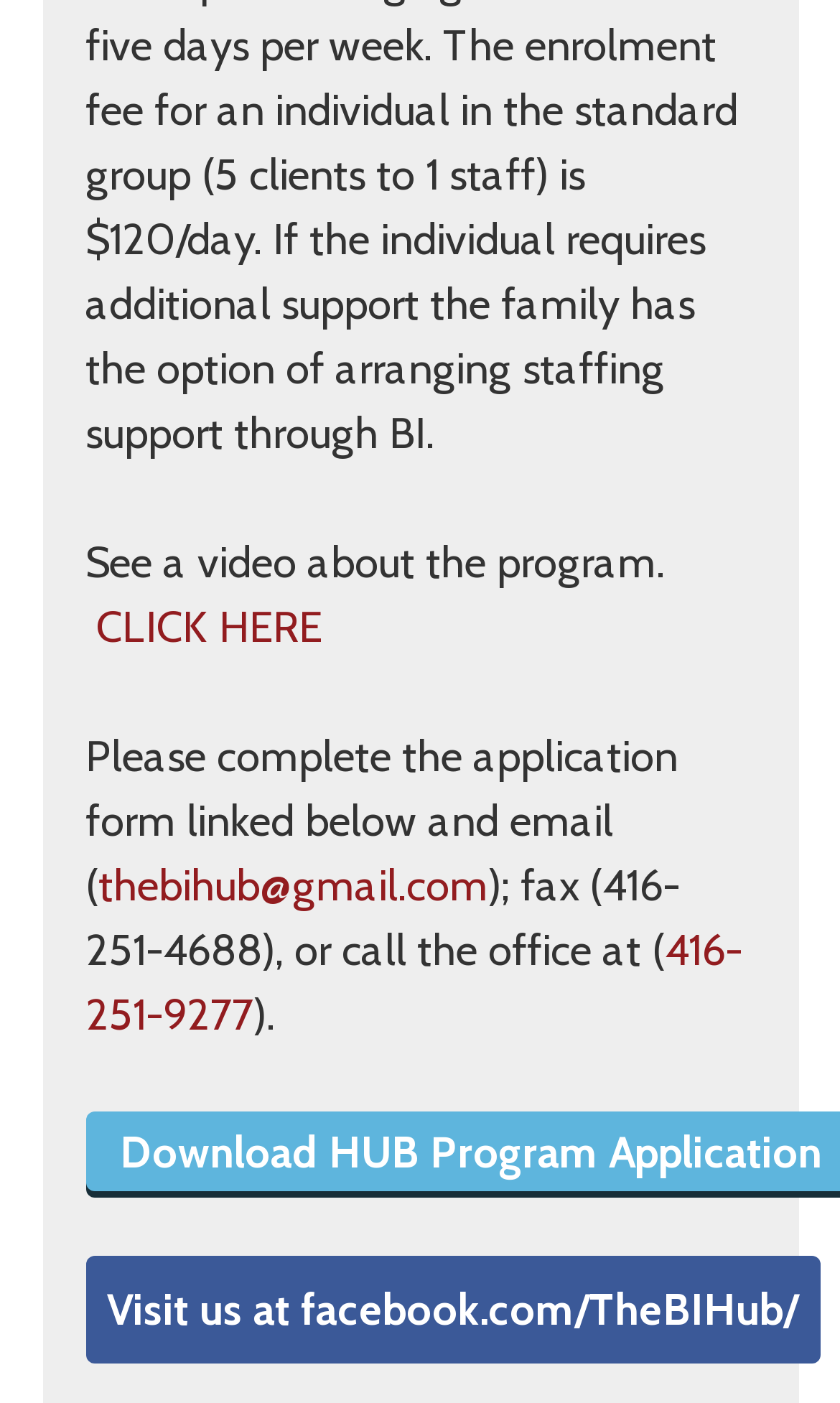Give a concise answer using only one word or phrase for this question:
What is the Facebook page URL?

facebook.com/TheBIHub/